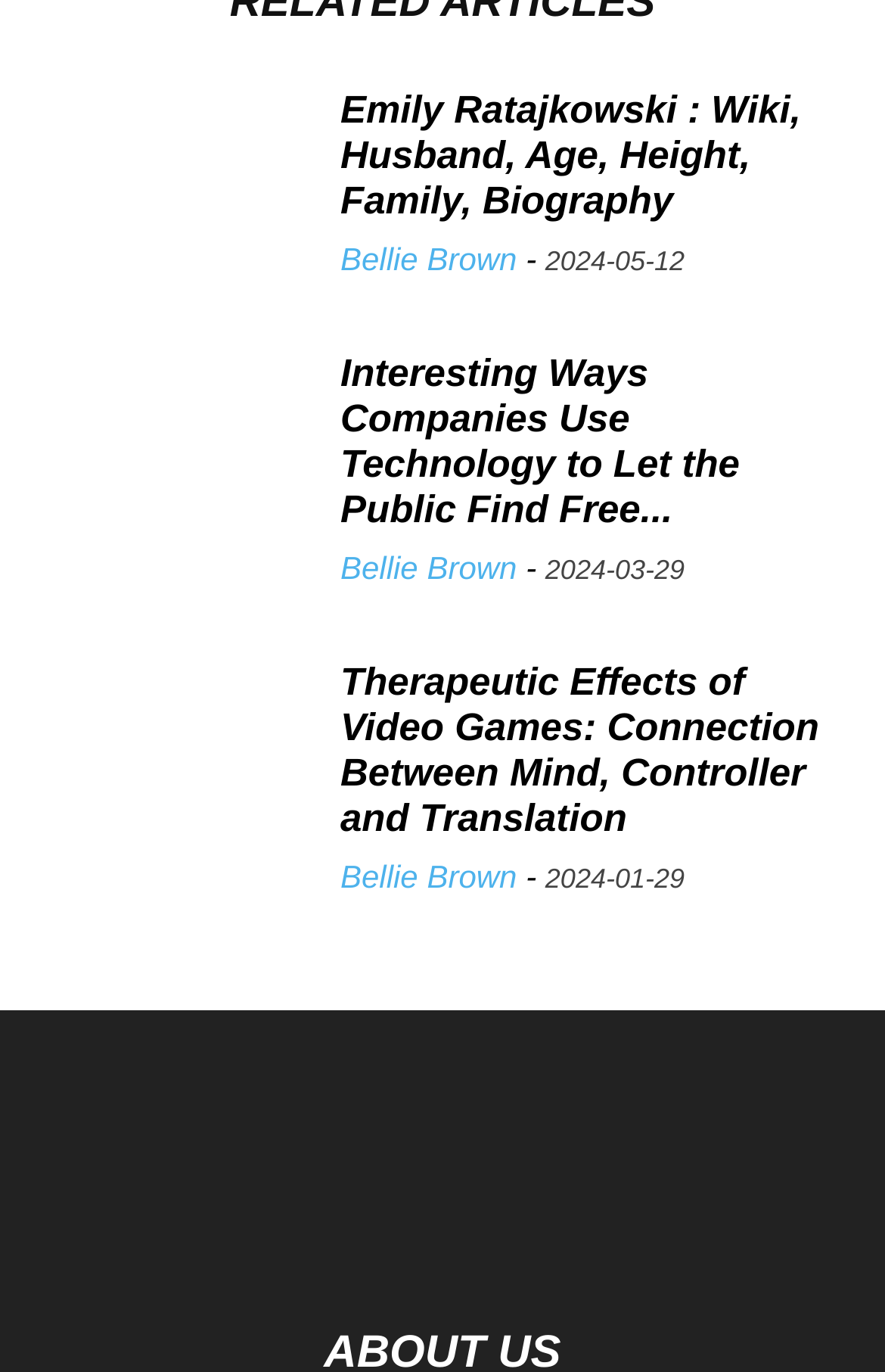Provide a single word or phrase answer to the question: 
What is the logo of this website?

Businesstimes